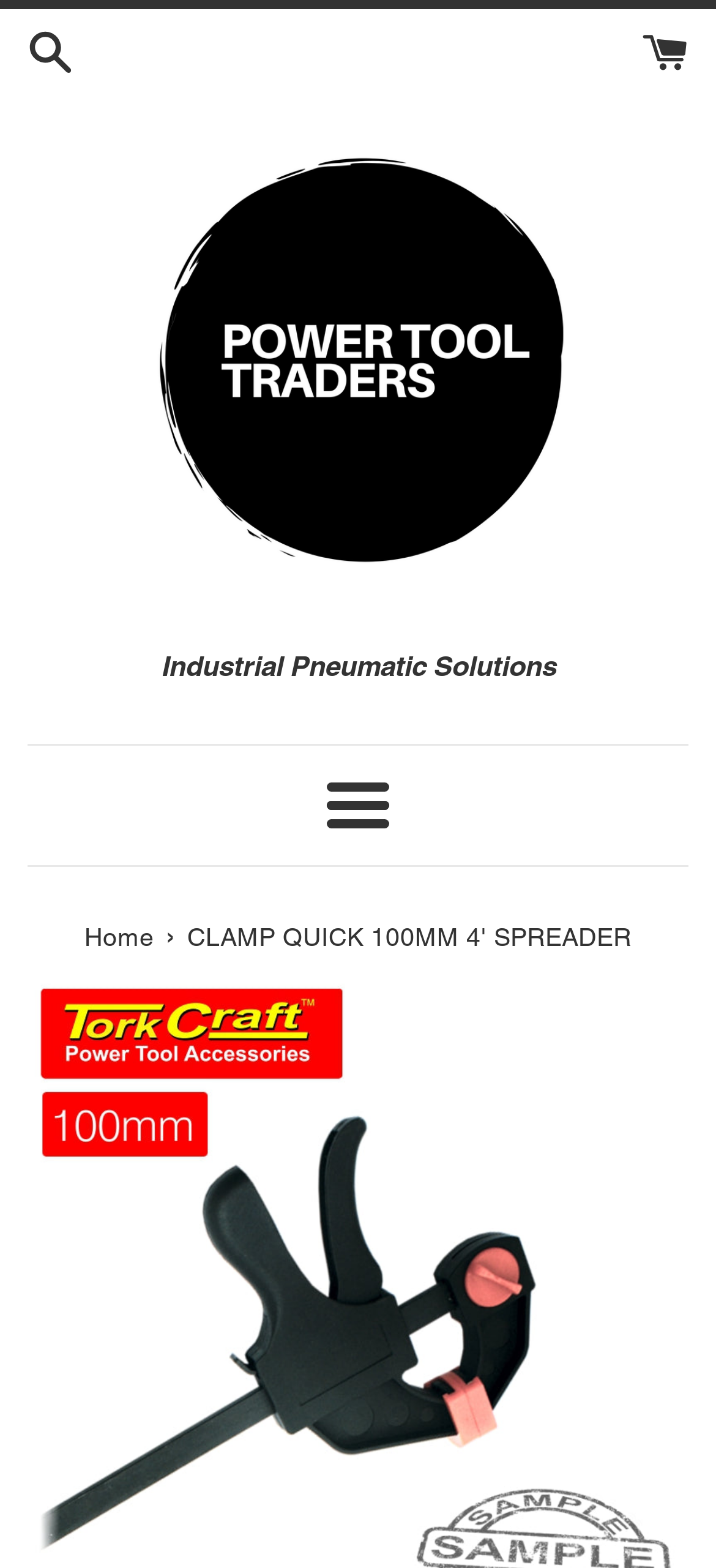Bounding box coordinates are specified in the format (top-left x, top-left y, bottom-right x, bottom-right y). All values are floating point numbers bounded between 0 and 1. Please provide the bounding box coordinate of the region this sentence describes: alt="Powertooltraders"

[0.179, 0.083, 0.821, 0.376]